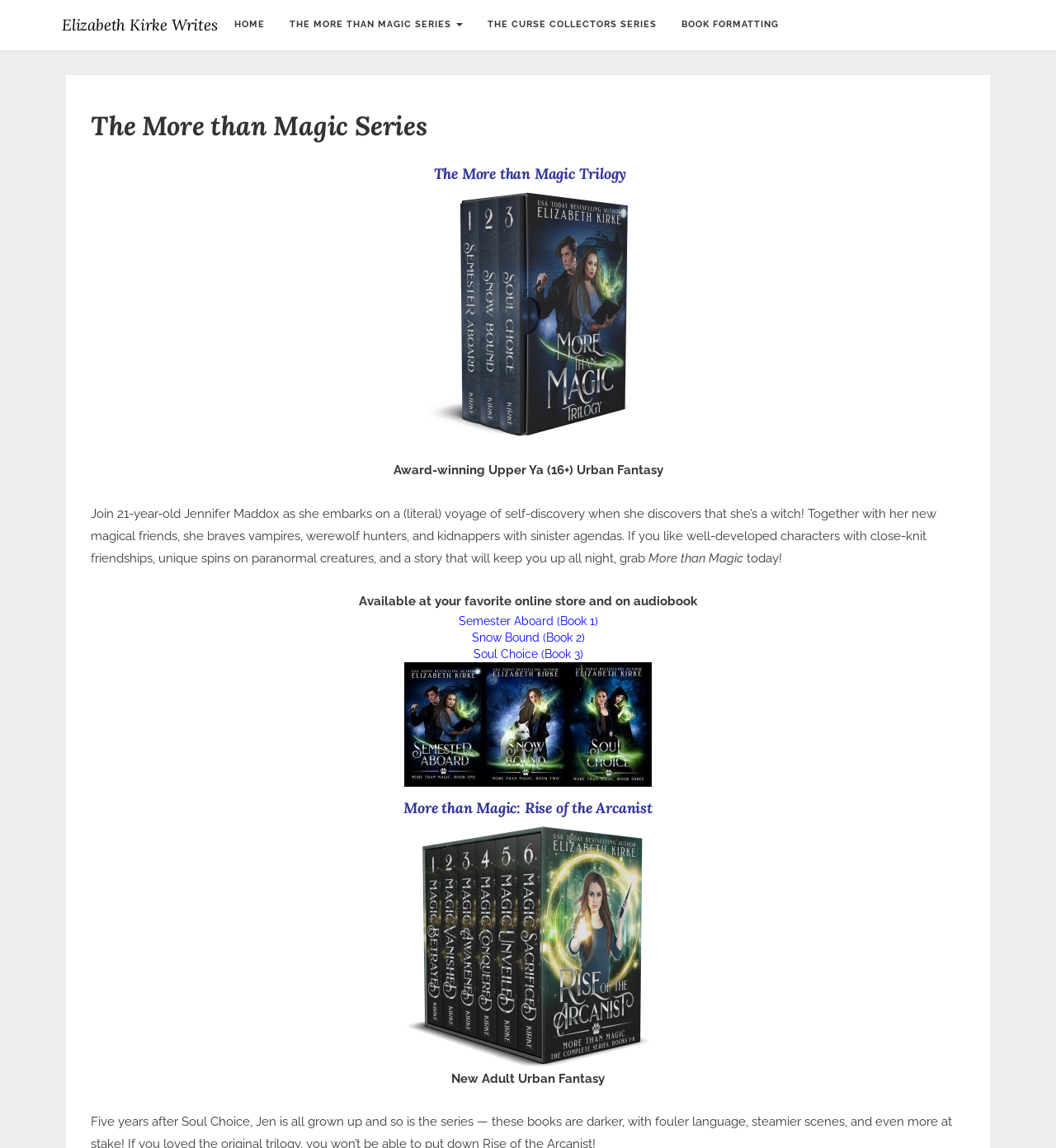Find the bounding box coordinates of the element to click in order to complete this instruction: "read about semester aboard book". The bounding box coordinates must be four float numbers between 0 and 1, denoted as [left, top, right, bottom].

[0.434, 0.535, 0.566, 0.547]